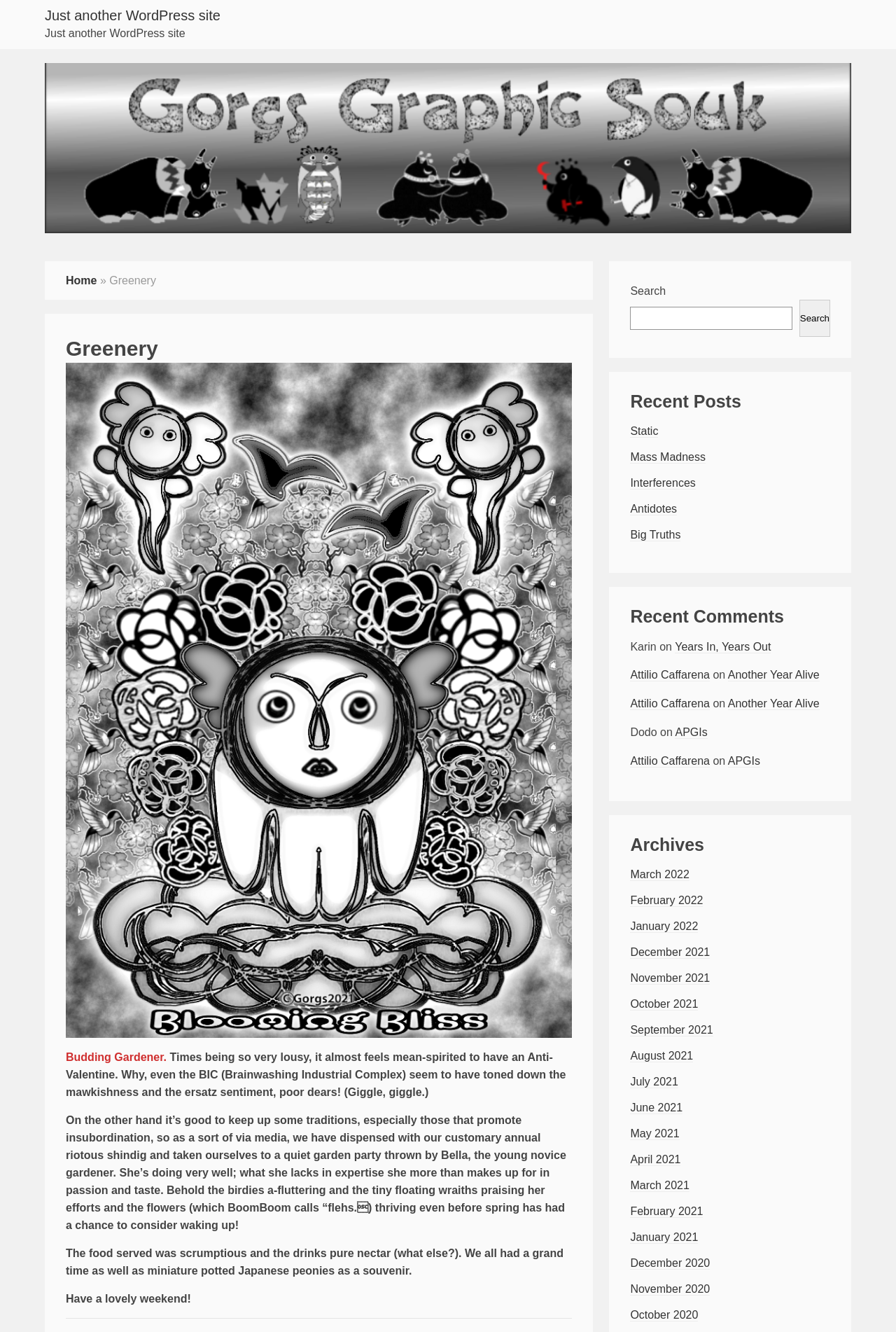Look at the image and answer the question in detail:
What is the name of the author of the first comment?

The name of the author of the first comment can be found in the footer section of the webpage, where it says 'Karin on Years In, Years Out'.